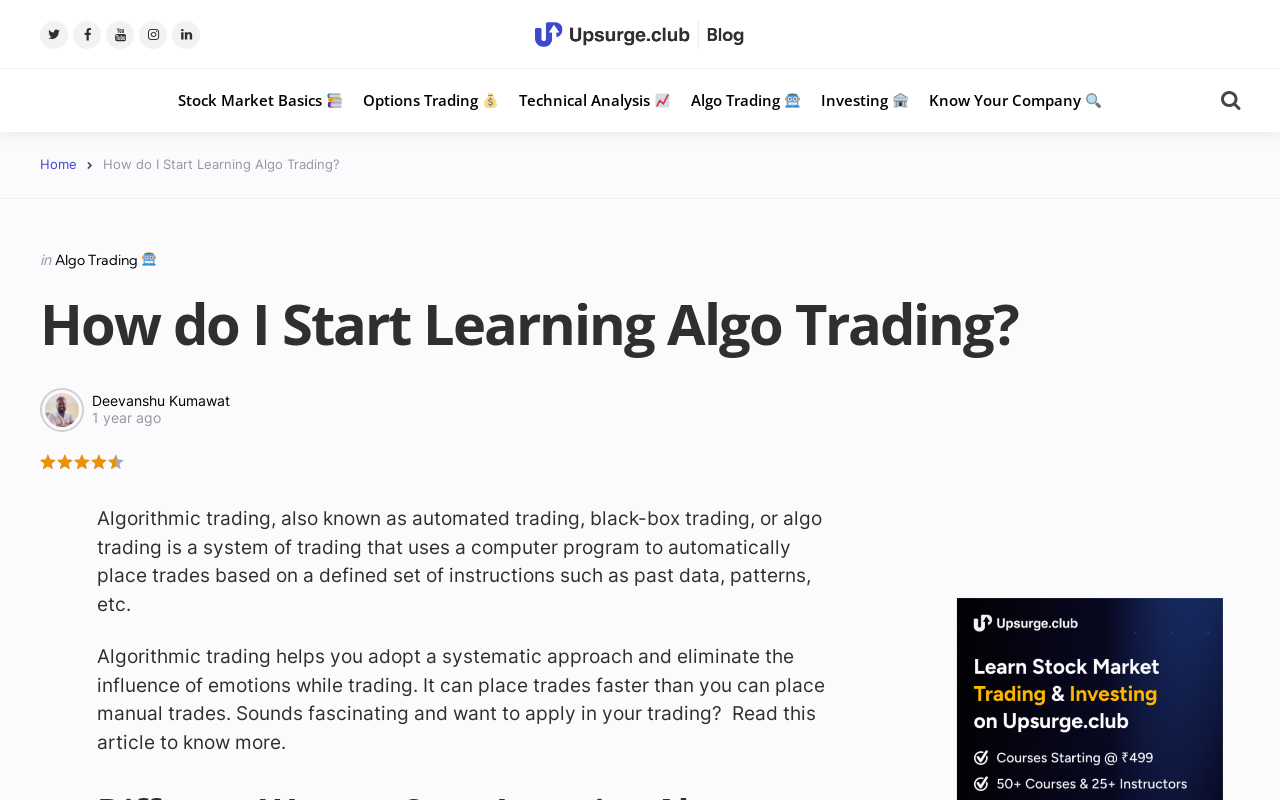Determine the bounding box coordinates of the target area to click to execute the following instruction: "Go back to the home page."

[0.031, 0.195, 0.073, 0.215]